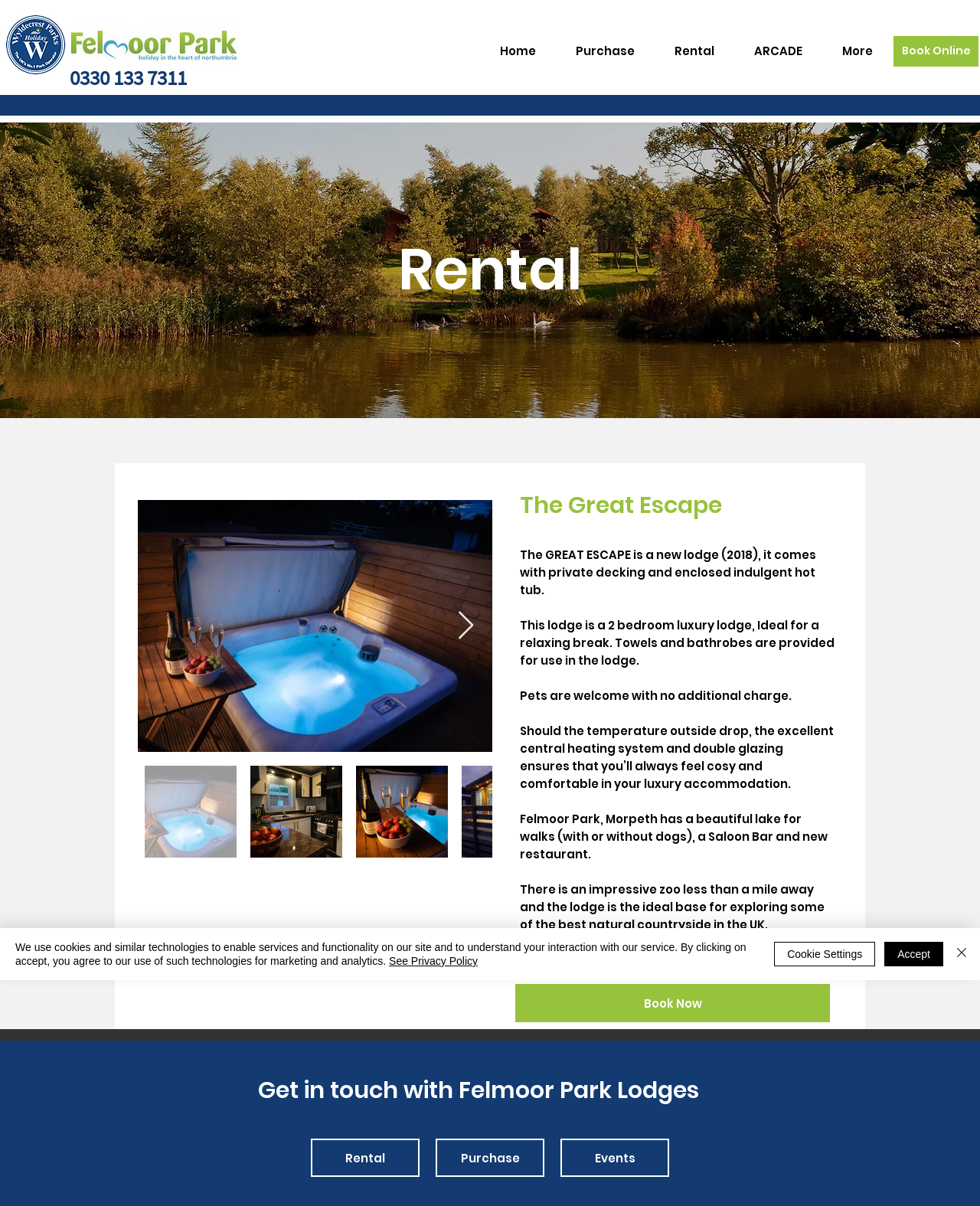What is the name of the holiday park?
From the image, provide a succinct answer in one word or a short phrase.

Felmoor Park